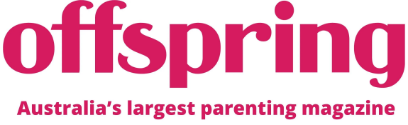What is the focus of the publication?
Based on the image content, provide your answer in one word or a short phrase.

Parenting